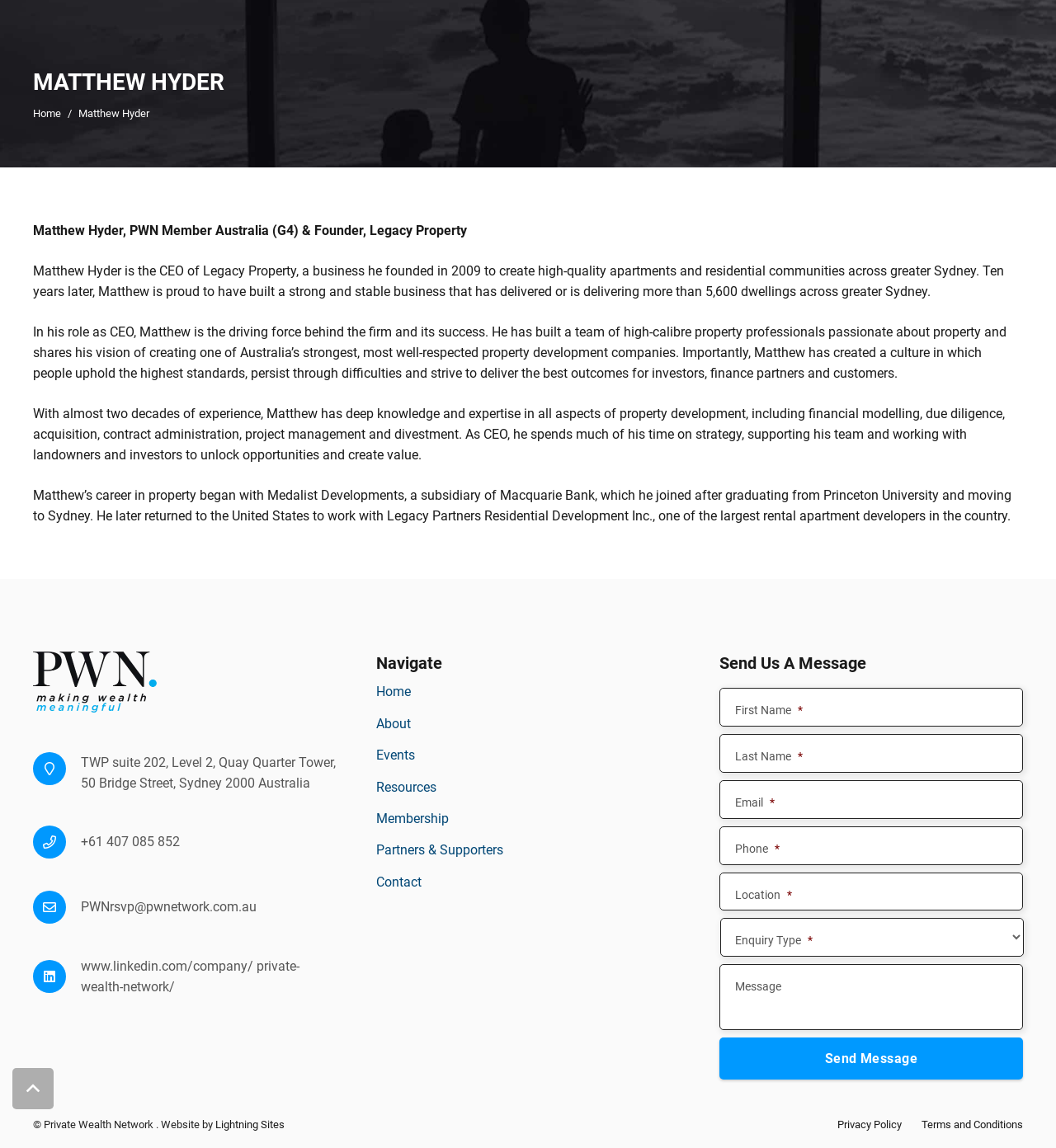Please provide a brief answer to the following inquiry using a single word or phrase:
What is the purpose of the 'Send Us A Message' section?

To contact Matthew Hyder or Private Wealth Network